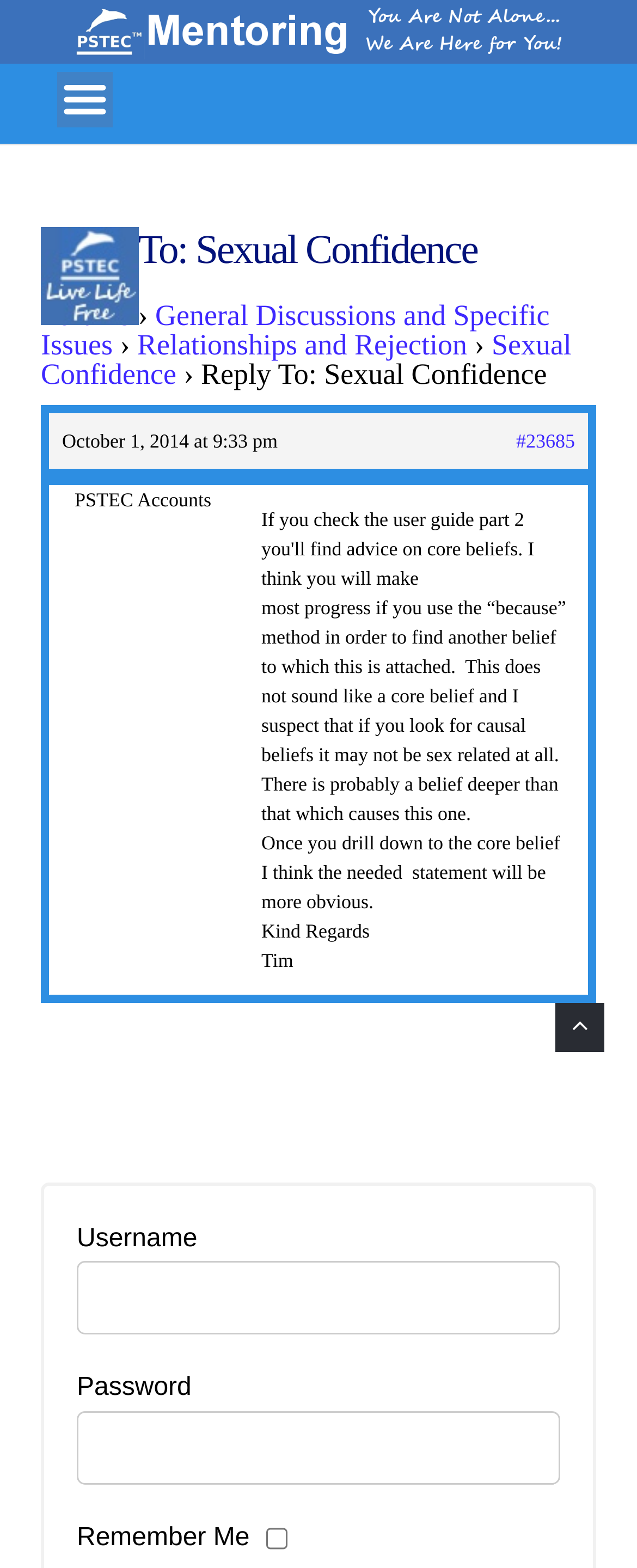Reply to the question with a single word or phrase:
What is the topic of the current discussion?

Sexual Confidence